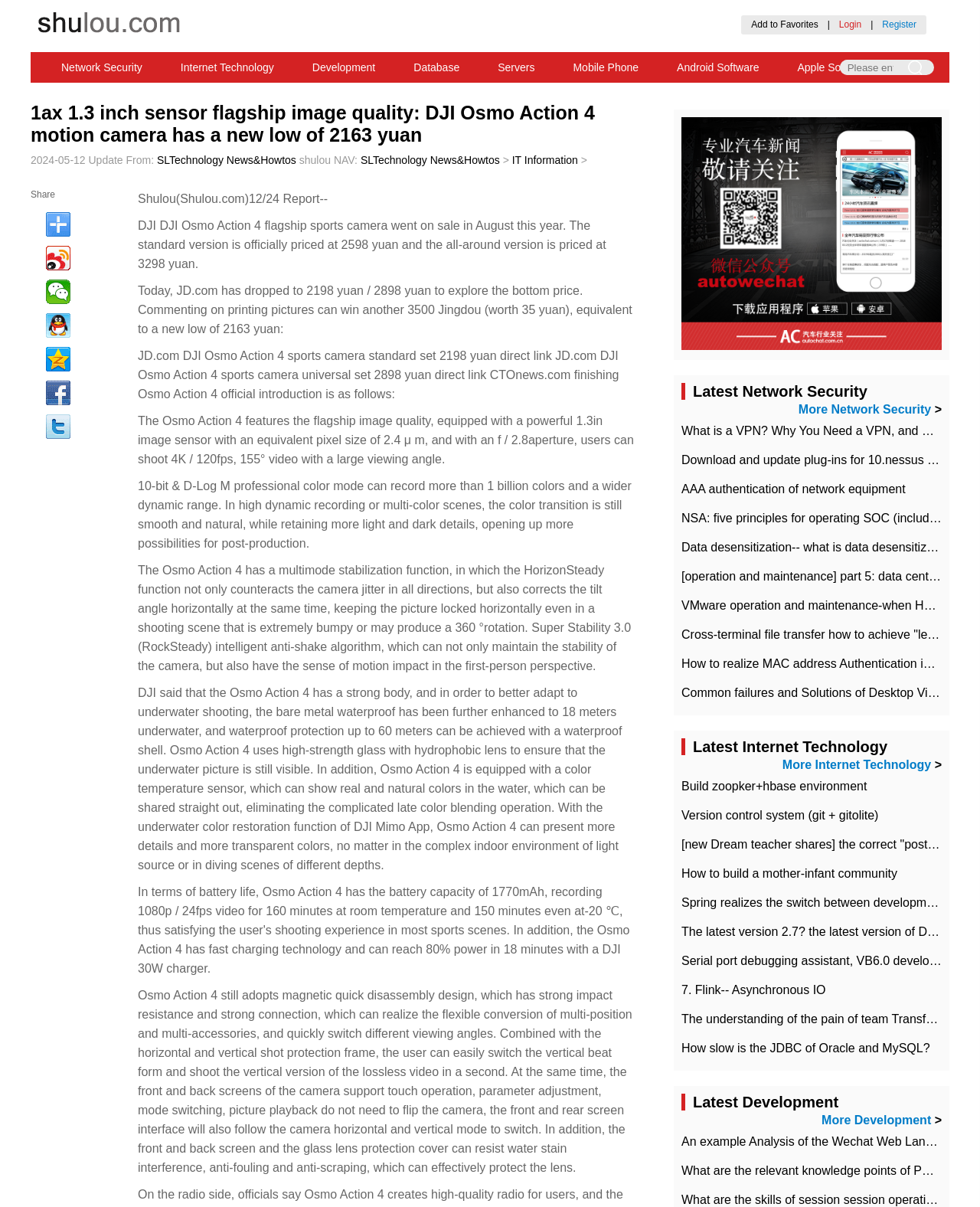Generate a thorough explanation of the webpage's elements.

This webpage appears to be a news article or blog post about the DJI Osmo Action 4 flagship sports camera. At the top of the page, there is a heading that reads "1ax 1.3 inch sensor flagship image quality: DJI Osmo Action 4 motion camera has a new low of 2163 yuan" followed by an update date of "2024-05-12". Below this, there is a section with links to various categories such as "Network Security", "Internet Technology", "Development", and more.

The main content of the page is a news article about the DJI Osmo Action 4 camera, which includes several paragraphs of text describing its features, specifications, and pricing. The article mentions that the camera has a 1.3-inch image sensor, can shoot 4K/120fps video, and has a multimode stabilization function. It also discusses the camera's waterproof capabilities and its ability to shoot underwater.

To the right of the main content, there are several links to related articles or categories, including "Latest Network Security", "Latest Internet Technology", and "Latest Development". These links are grouped under headings with the same names, and each heading has a "More" link that likely leads to a page with more articles in that category.

At the bottom of the page, there are several social media sharing links, including Weibo, Wechat, QQ, and Facebook. There is also a section with a heading that reads "Shulou(Shulou.com)12/24 Report--" followed by a brief summary of the article.

Overall, the webpage appears to be a news article or blog post about the DJI Osmo Action 4 camera, with related links and categories to the right and social media sharing links at the bottom.